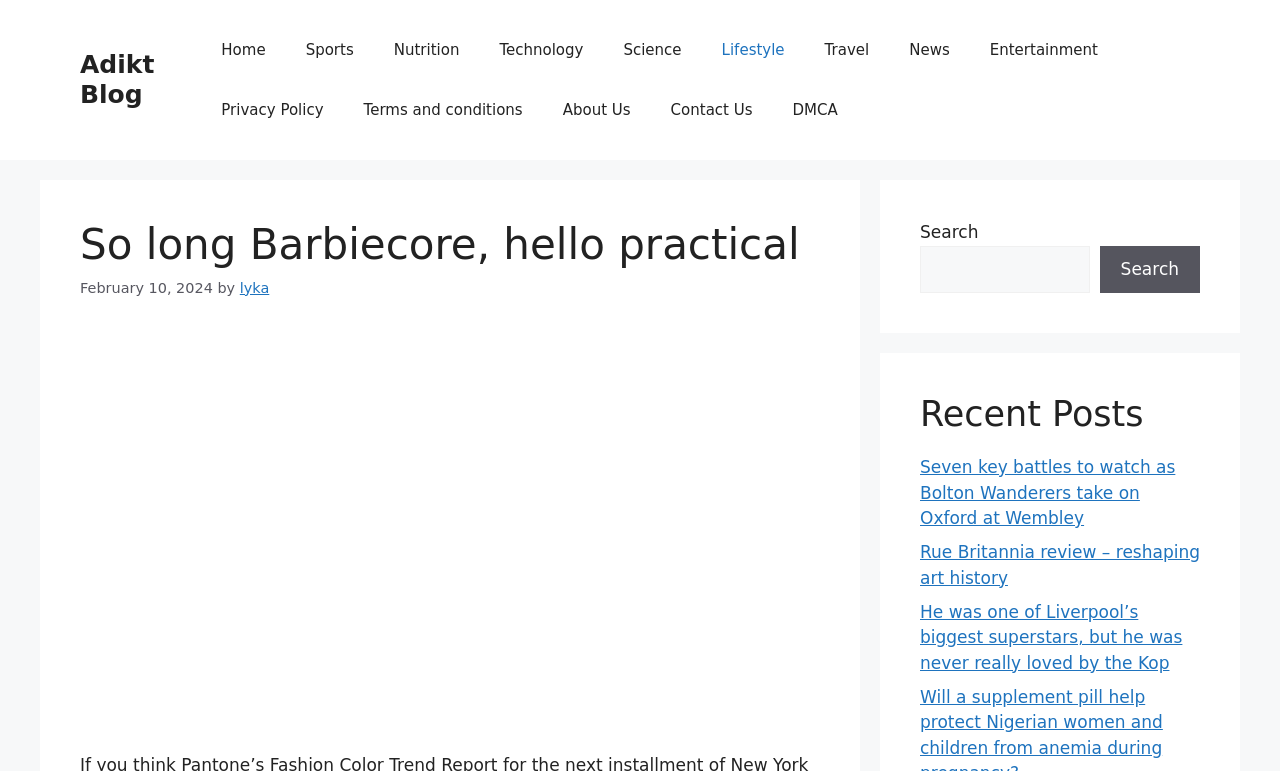With reference to the screenshot, provide a detailed response to the question below:
What is the category of the link 'Seven key battles to watch as Bolton Wanderers take on Oxford at Wembley'?

I found the category of the link by looking at the navigation section, which contains links to different categories, and matching the content of the link to the category 'Sports'.